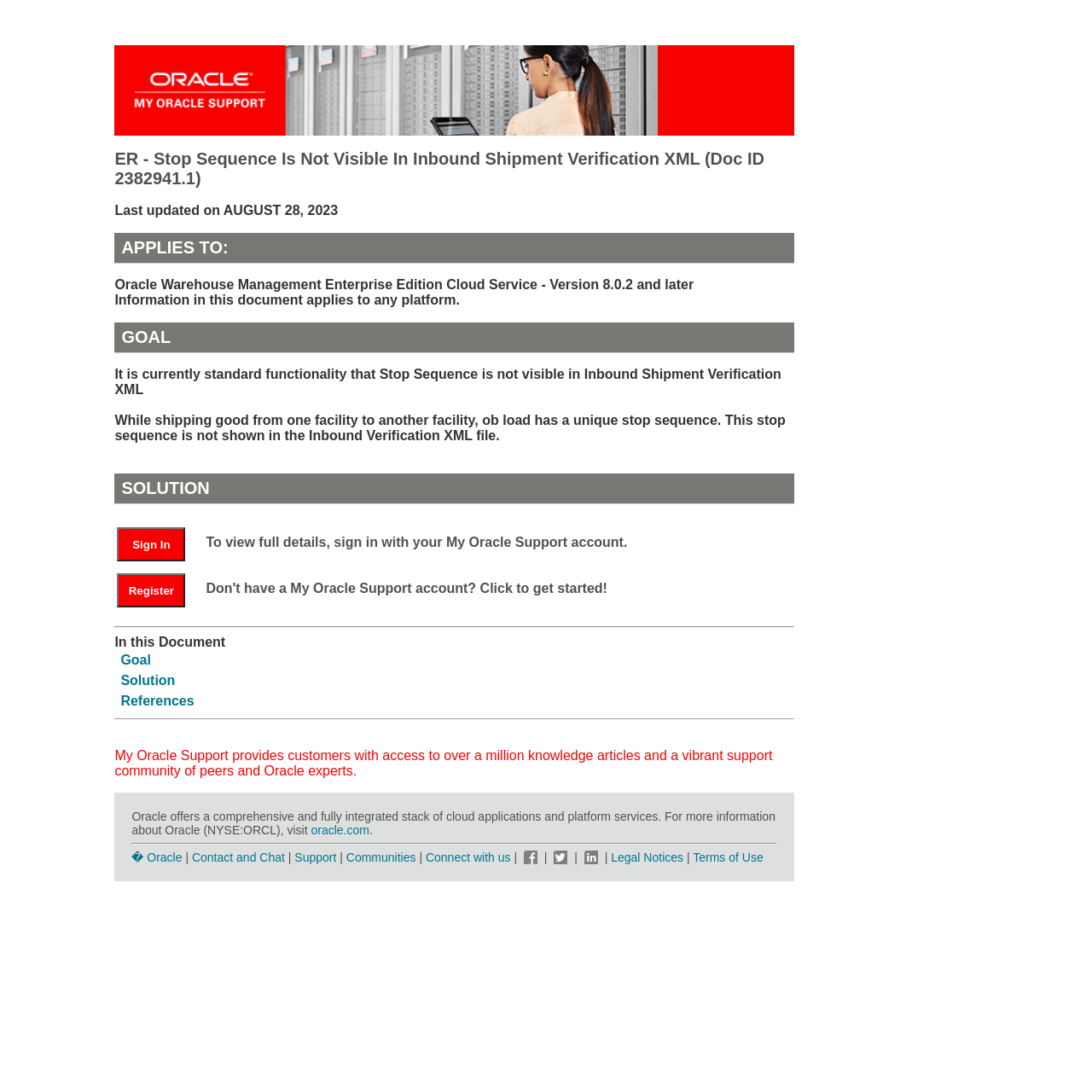Identify the bounding box coordinates of the section that should be clicked to achieve the task described: "View the solution of this document".

[0.11, 0.616, 0.16, 0.629]